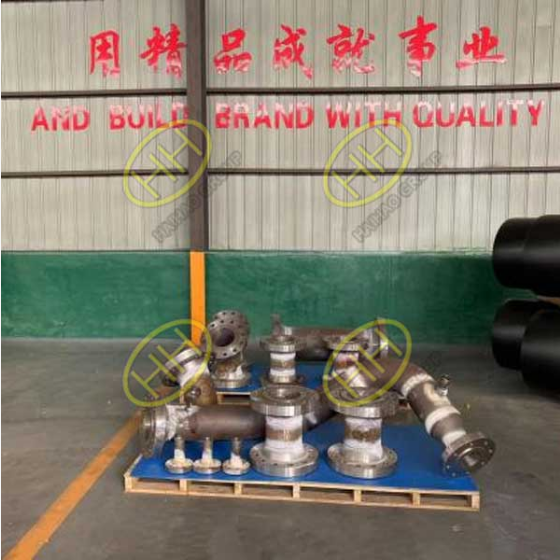Use a single word or phrase to respond to the question:
What is the country where the project is located?

Chile